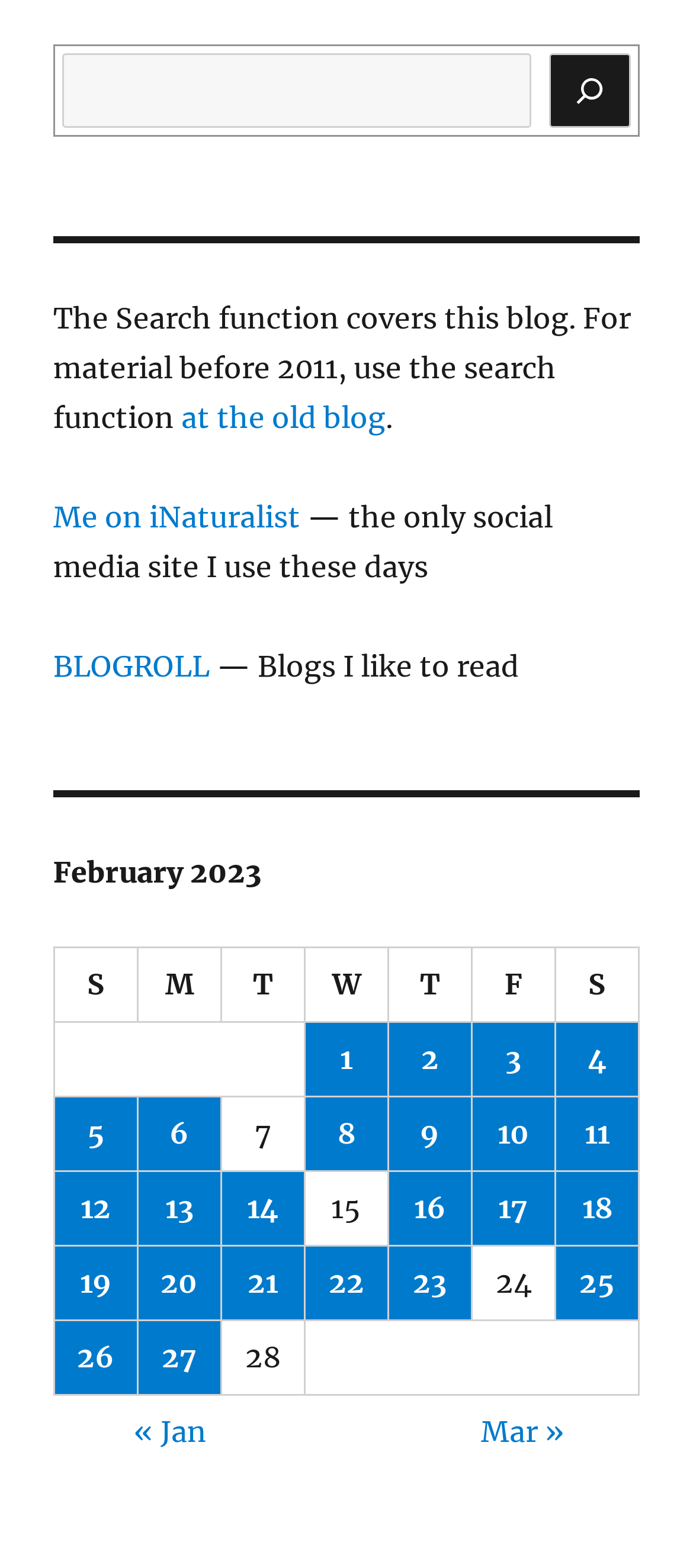What is the author's social media platform?
Provide a detailed answer to the question, using the image to inform your response.

The author mentions 'Me on iNaturalist' as their social media platform, implying that they are active on iNaturalist and not on other social media platforms.